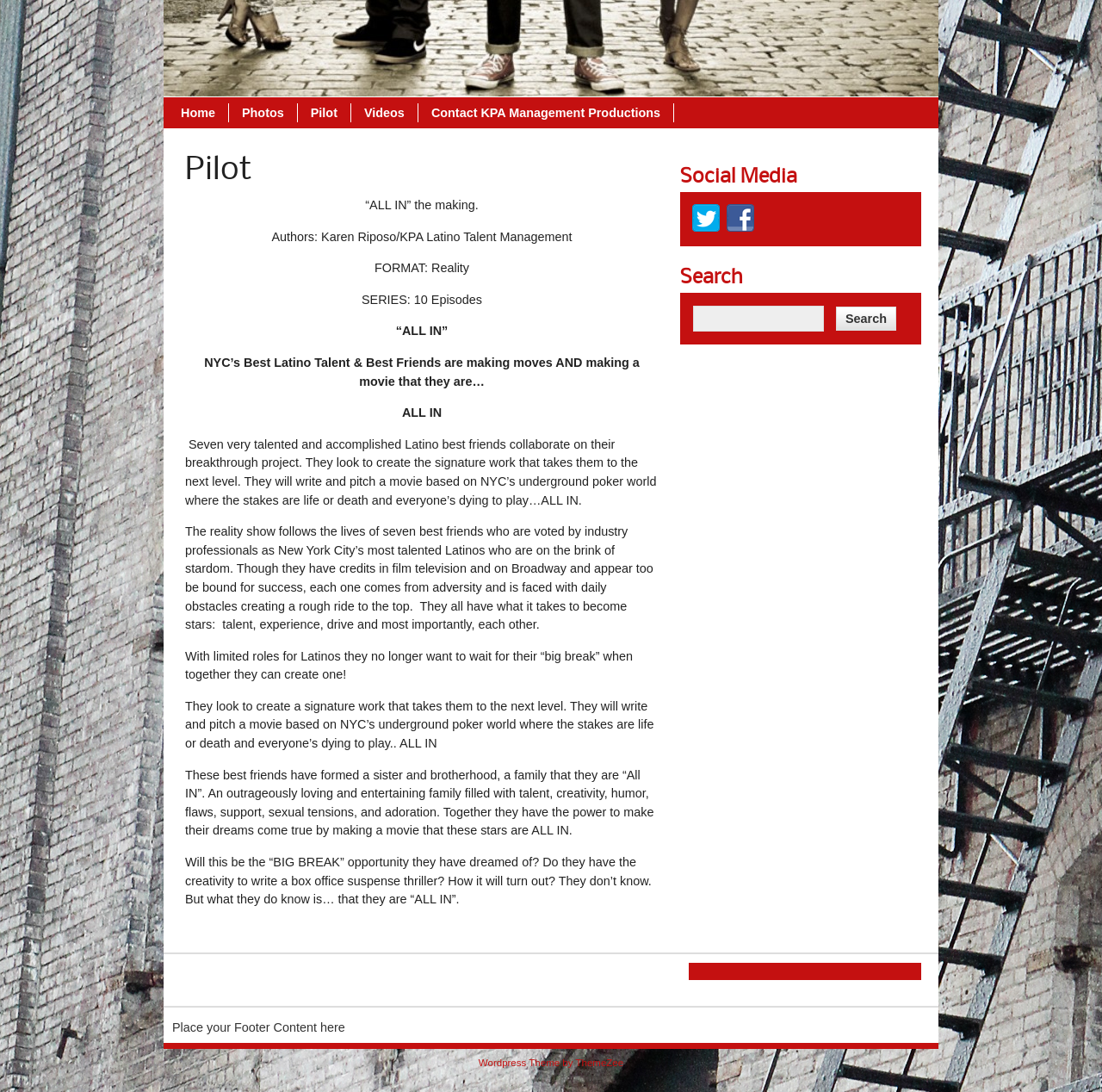Find the coordinates for the bounding box of the element with this description: "Videos".

[0.319, 0.095, 0.38, 0.112]